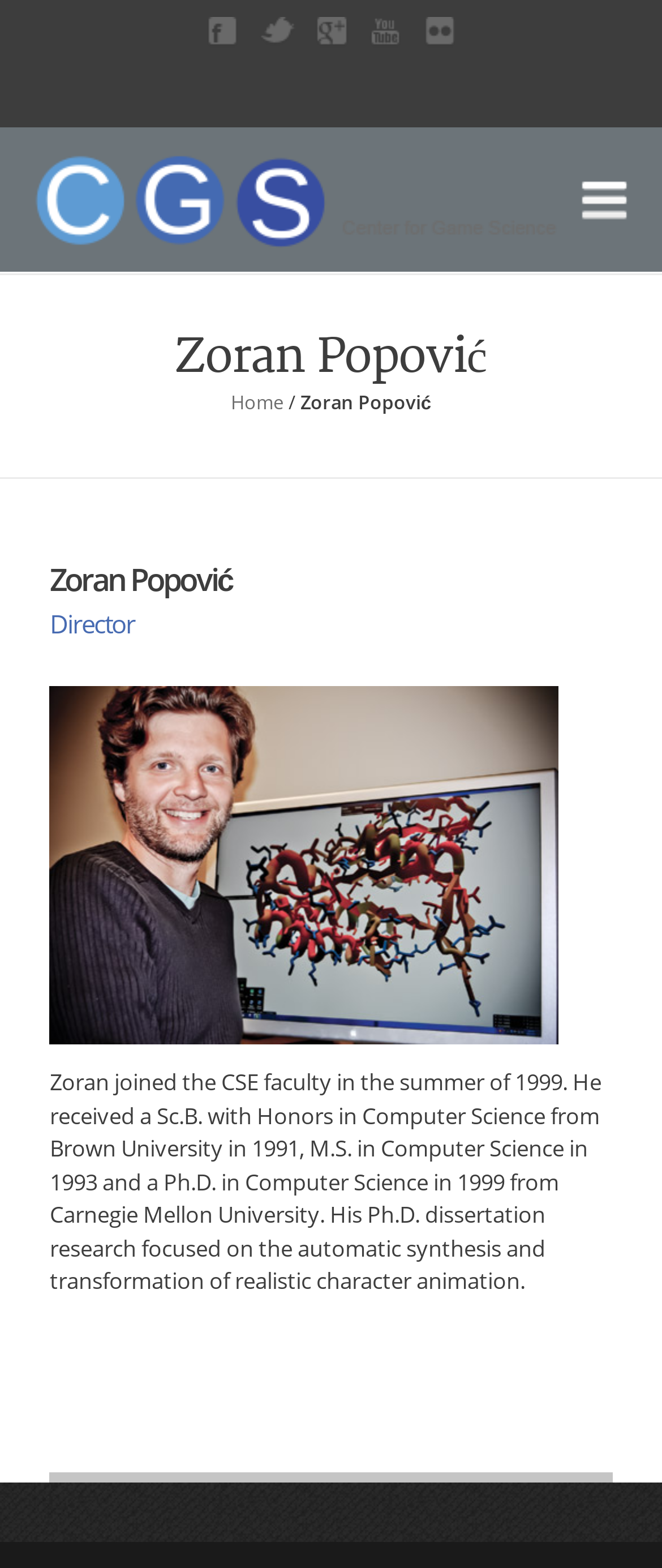Give a complete and precise description of the webpage's appearance.

The webpage is about Zoran Popović, who is the director of the Center for Game Science. At the top of the page, there are six links aligned horizontally, with the first five being empty links and the sixth link being "Center for Game Science" accompanied by an image with the same name. 

Below these links, there is a large heading that reads "Zoran Popović" and takes up most of the width of the page. Underneath this heading, there is a navigation menu with a link to "Home" and a separator line. 

The main content of the page is an article that takes up most of the page's width and height. At the top of the article, there are two headings, "Zoran Popović" and "Director", stacked vertically. Below these headings, there is a large image of Zoran Popović. 

Following the image, there is a block of text that describes Zoran's background, including his education and research focus. The text is quite long and takes up most of the remaining space on the page. At the very bottom of the page, there is a complementary section that spans the full width of the page.